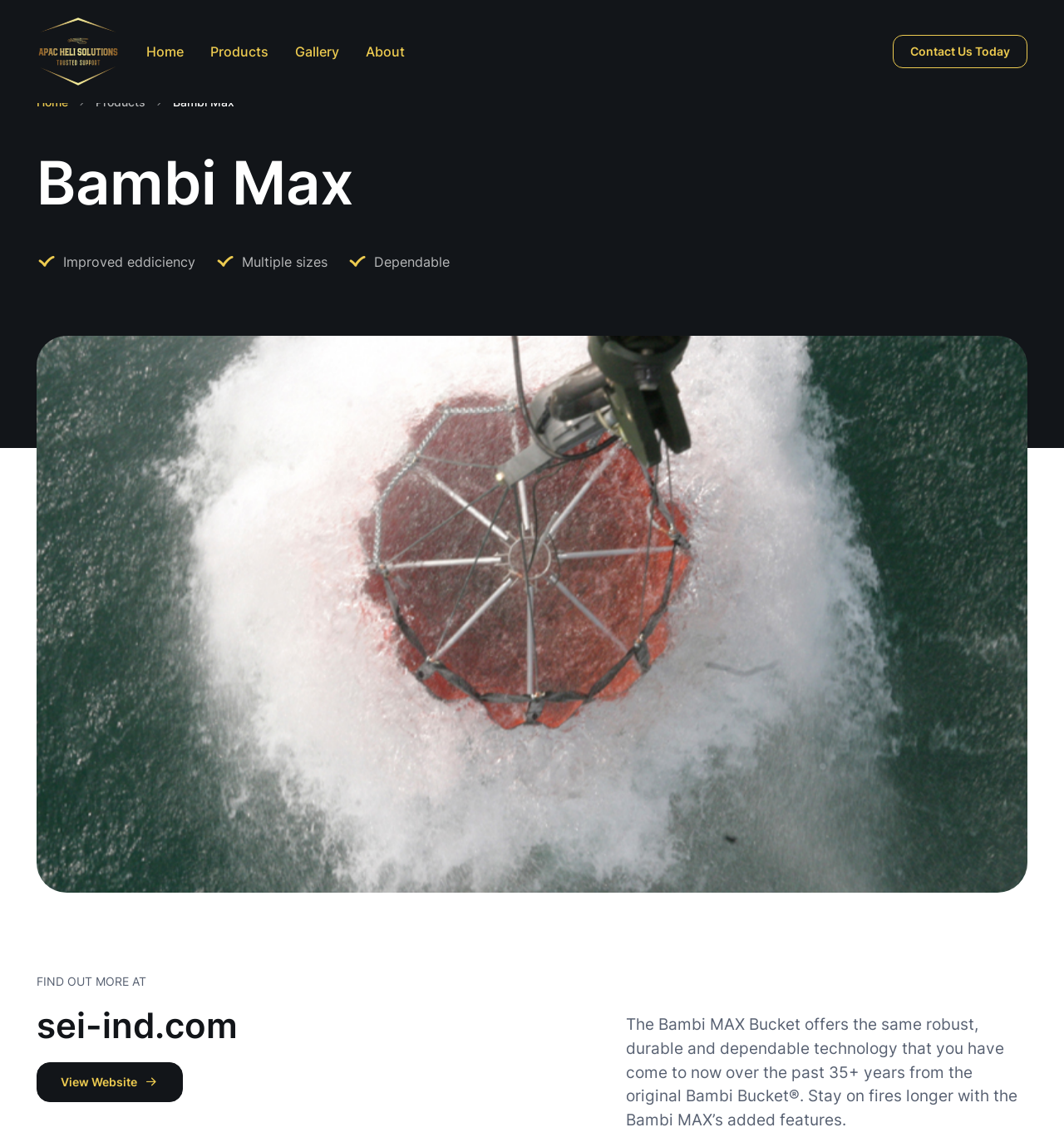Pinpoint the bounding box coordinates of the clickable area needed to execute the instruction: "Click on the 'Home' link". The coordinates should be specified as four float numbers between 0 and 1, i.e., [left, top, right, bottom].

[0.125, 0.028, 0.185, 0.062]